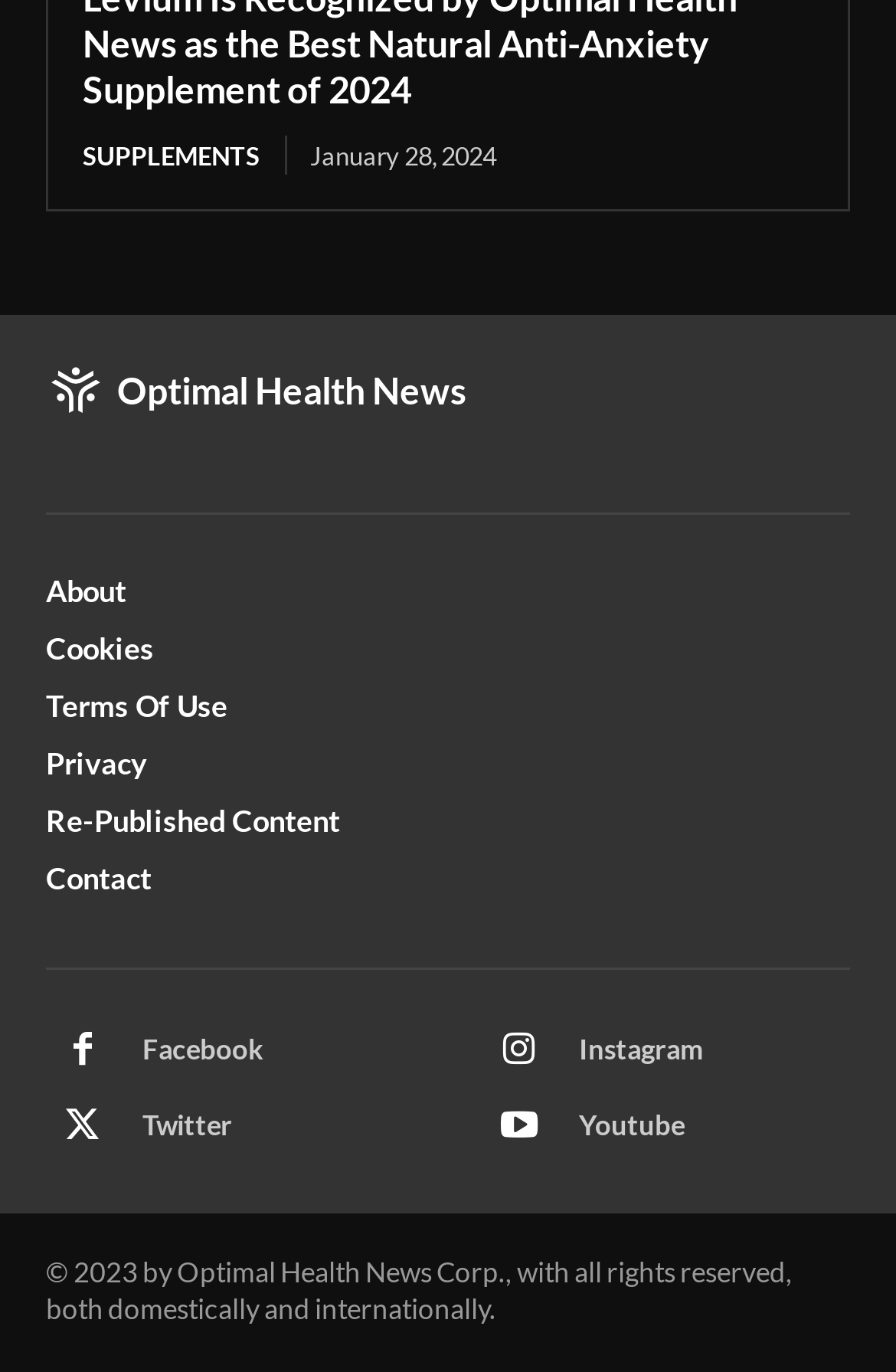What is the purpose of the 'Re-Published Content' link?
Carefully analyze the image and provide a thorough answer to the question.

The 'Re-Published Content' link is likely used to access content that has been re-published on the website. This link is present among other links like 'About', 'Cookies', 'Terms Of Use', etc., which suggests that it is a part of the website's navigation or information section.